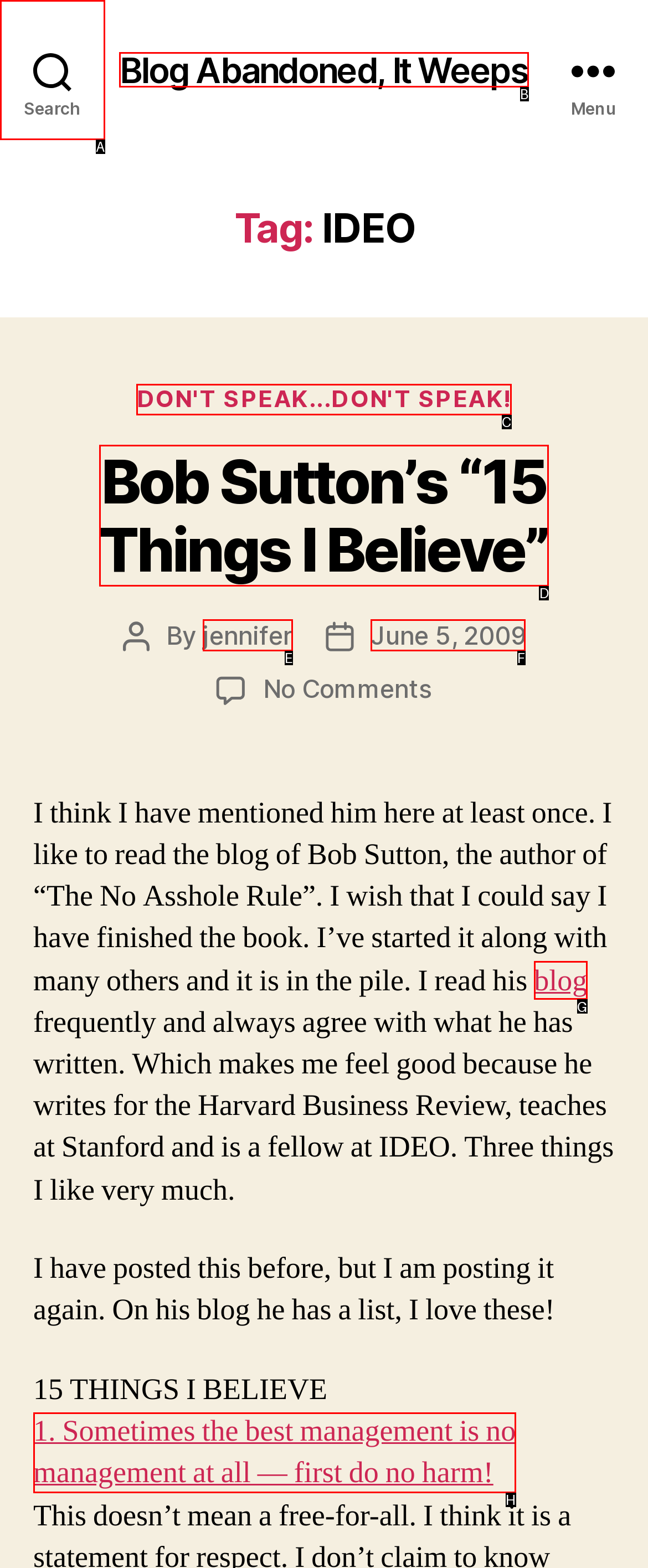Identify the option that corresponds to: Search
Respond with the corresponding letter from the choices provided.

None